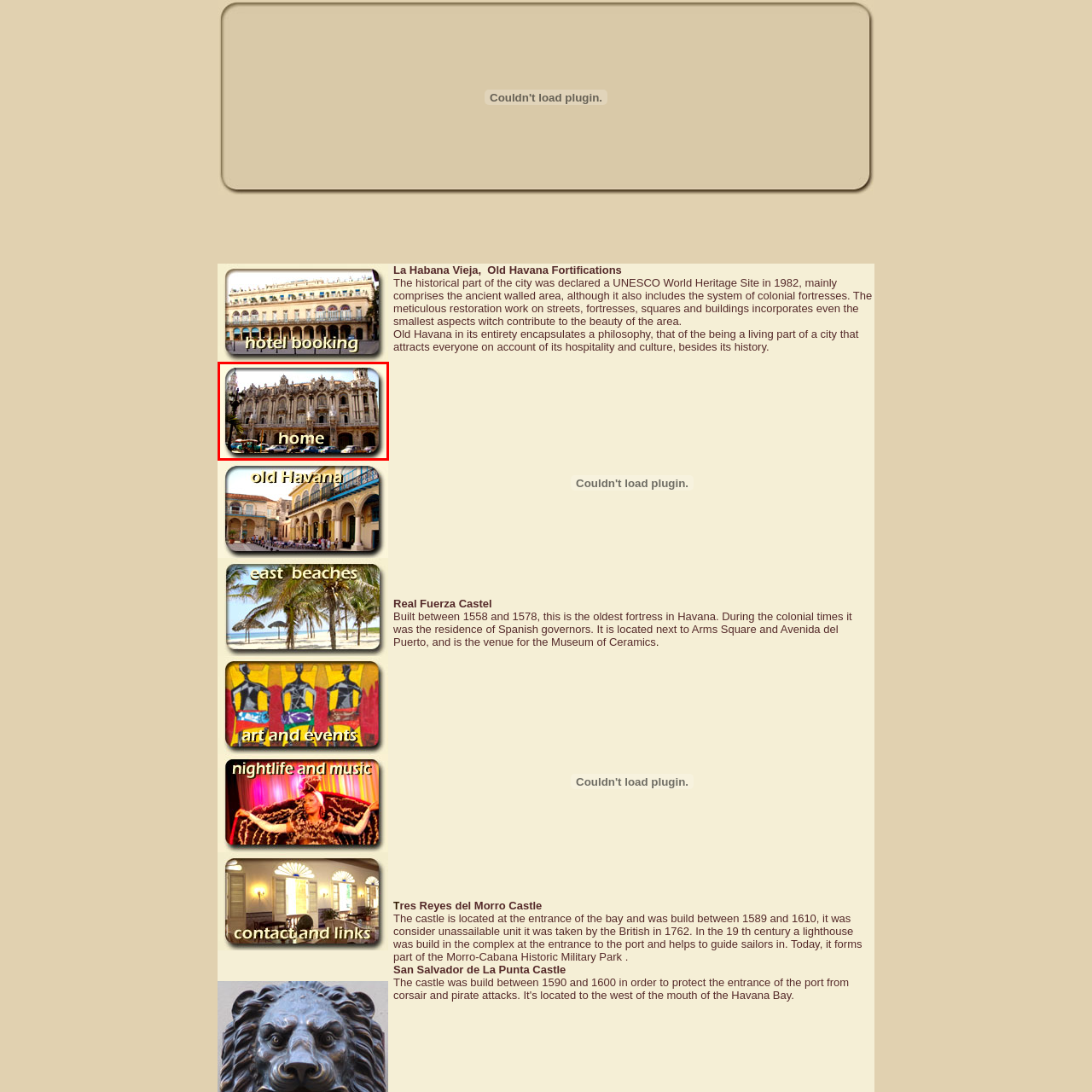What is the purpose of the word 'home' in the image?
Direct your attention to the image inside the red bounding box and provide a detailed explanation in your answer.

The word 'home' is prominently displayed in a stylish font in the foreground of the image, suggesting that it serves as a navigational element on a website dedicated to Havana, likely directing users to the homepage or a main section of the website.